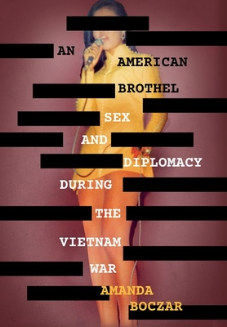What is the historical context of the book?
Refer to the image and offer an in-depth and detailed answer to the question.

The historical context of the book is the Vietnam War, as the caption mentions that the book explores the impact of encounters between American servicemen and civilians during the Vietnam War on military policies and diplomatic relations.